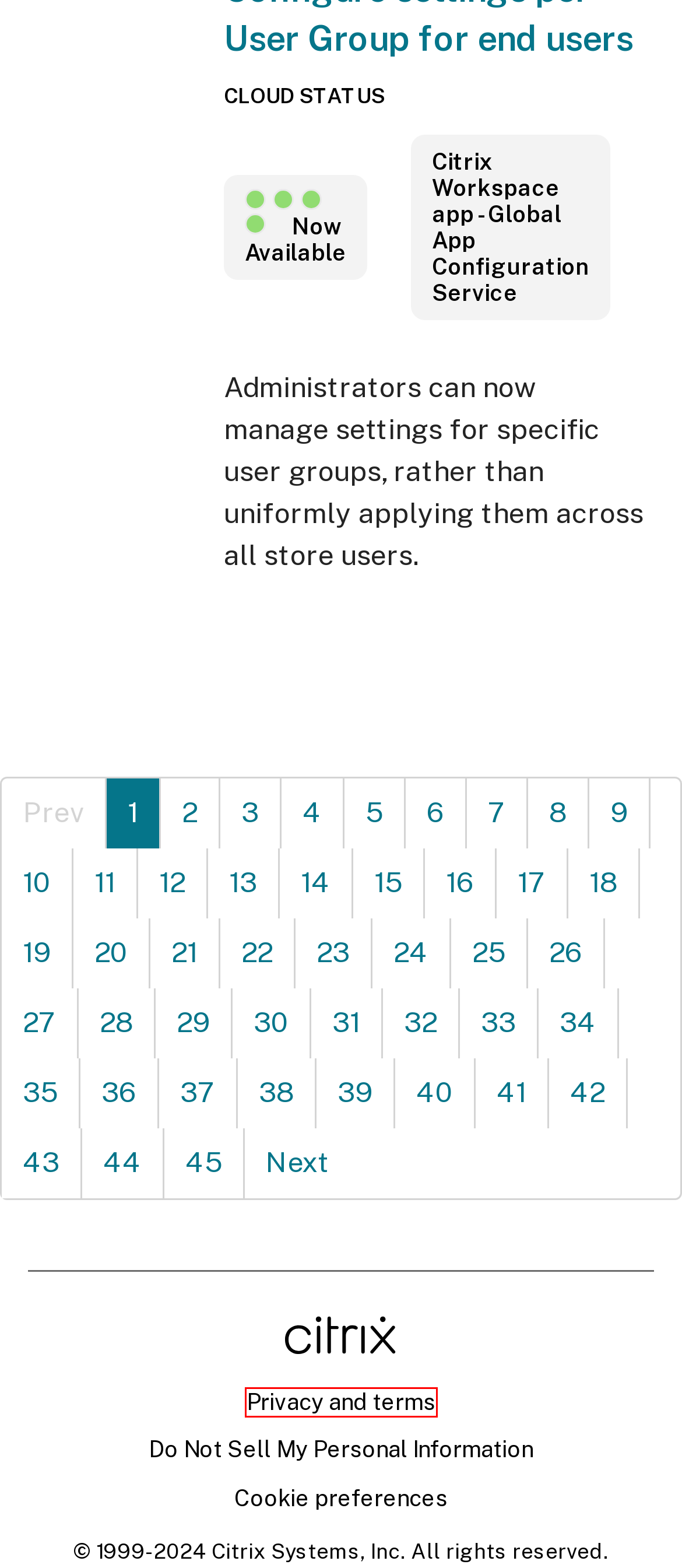Using the screenshot of a webpage with a red bounding box, pick the webpage description that most accurately represents the new webpage after the element inside the red box is clicked. Here are the candidates:
A. Citrix Roadmap | Page - 26
B. Citrix Roadmap | Page - 41
C. Citrix Roadmap | Page - 38
D. Citrix Roadmap | Page - 35
E. Citrix Roadmap | Page - 17
F. Citrix Roadmap | Page - 42
G. Citrix Roadmap | Page - 20
H. Legal, Compliance and Privacy Information - Citrix

H